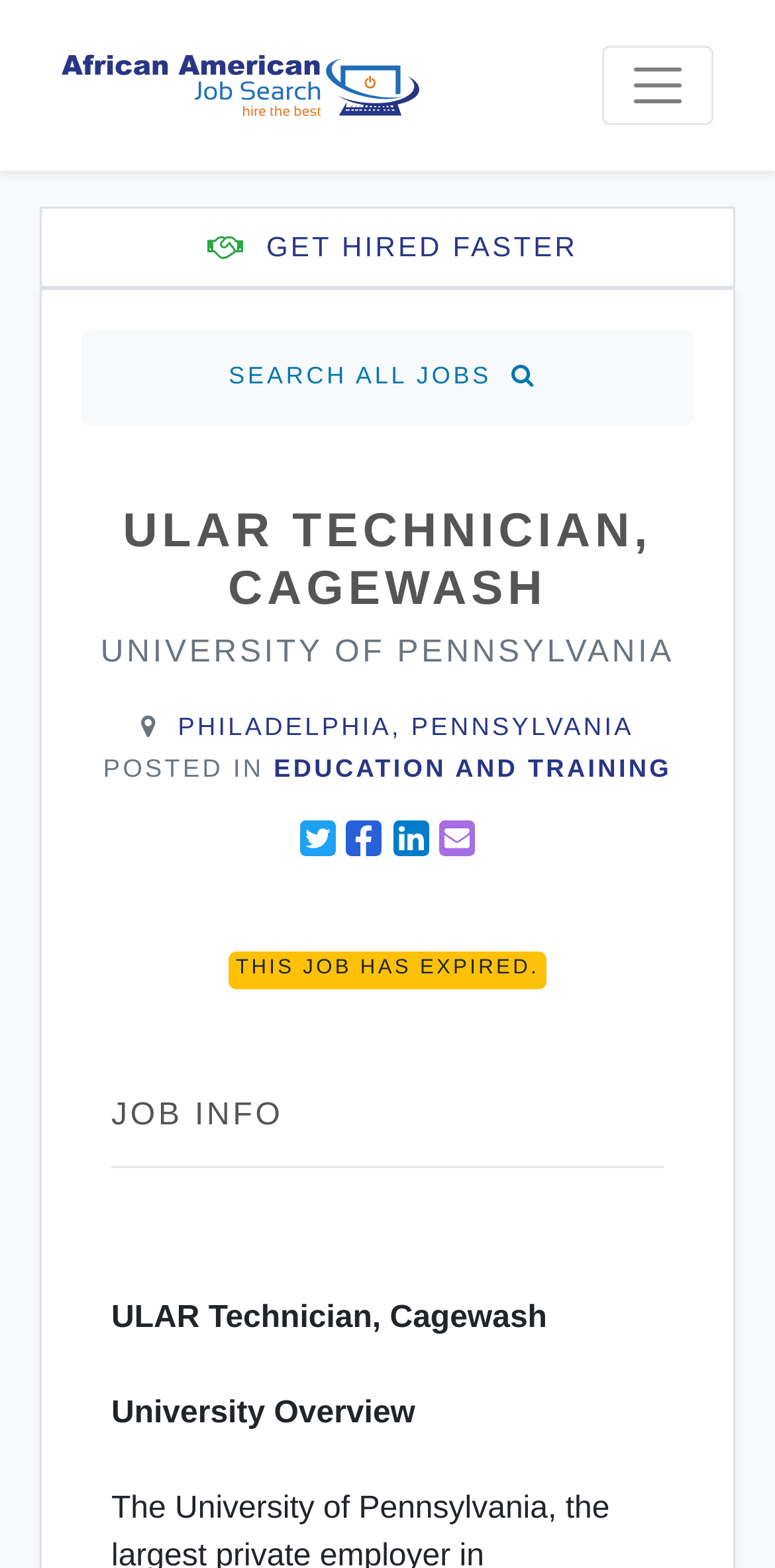Answer this question using a single word or a brief phrase:
What is the job title of the listing?

ULAR Technician, Cagewash